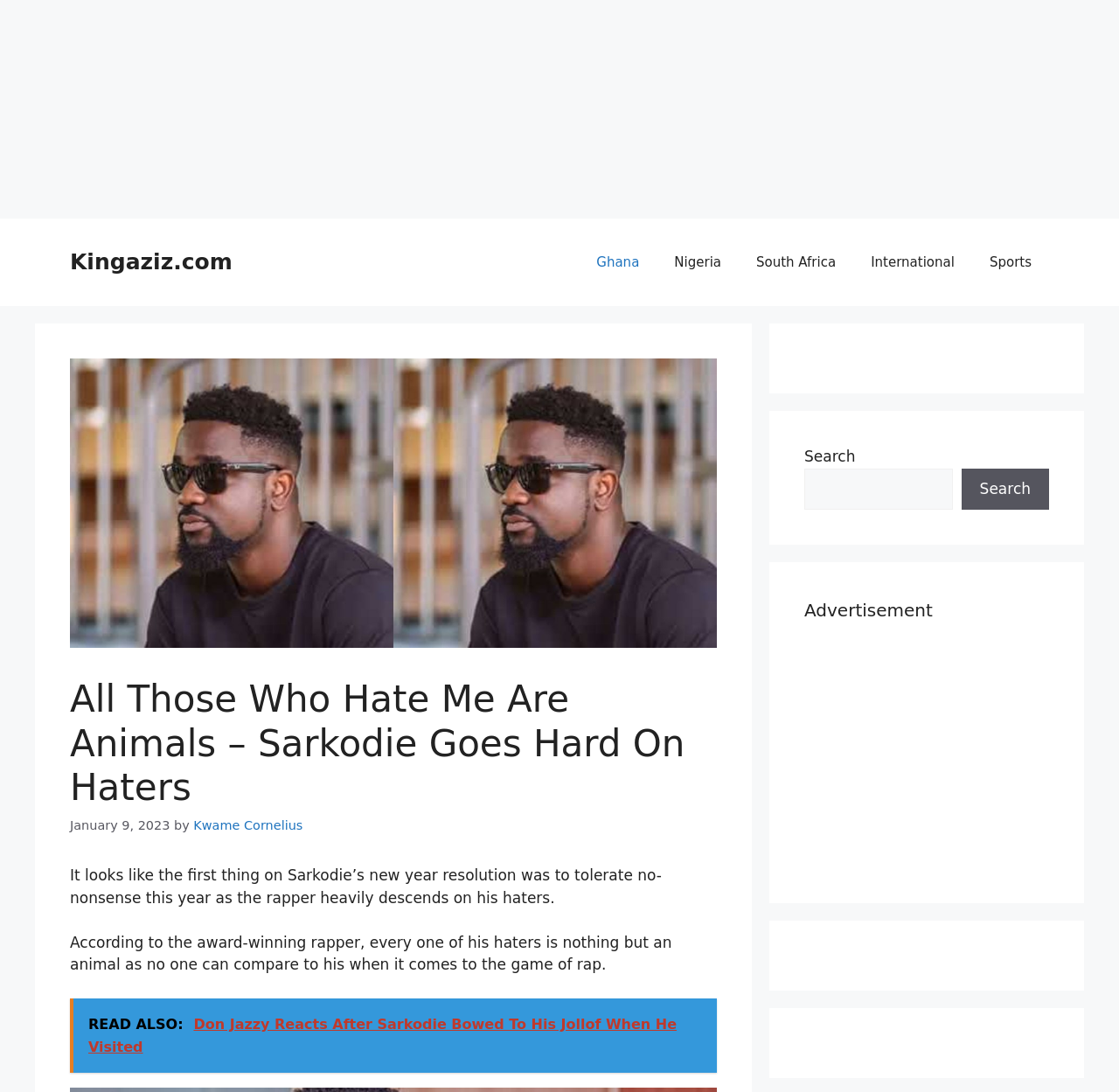Please identify the bounding box coordinates of the clickable area that will allow you to execute the instruction: "Share the article on Facebook".

None